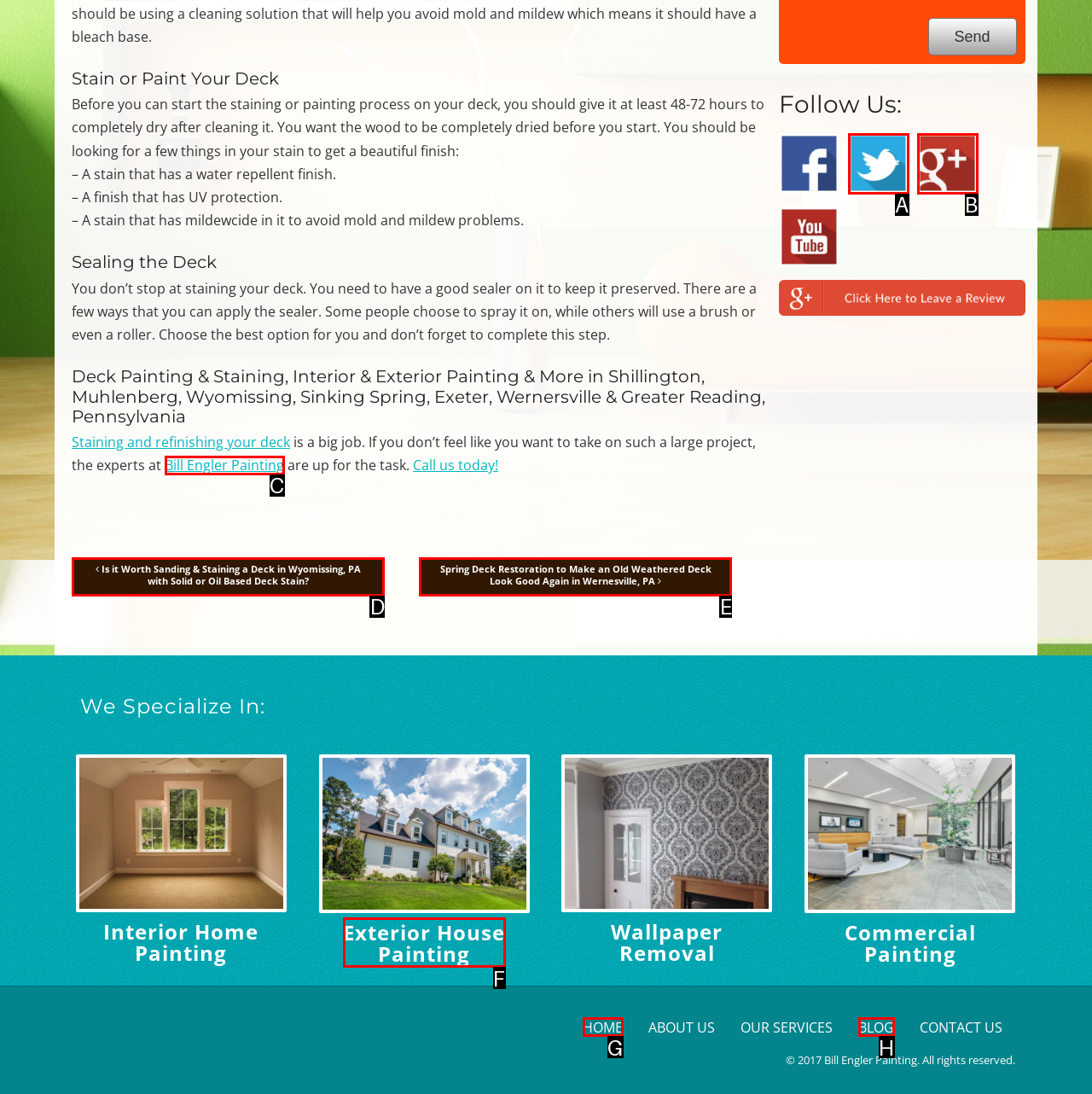Given the description: Contact
Identify the letter of the matching UI element from the options.

None